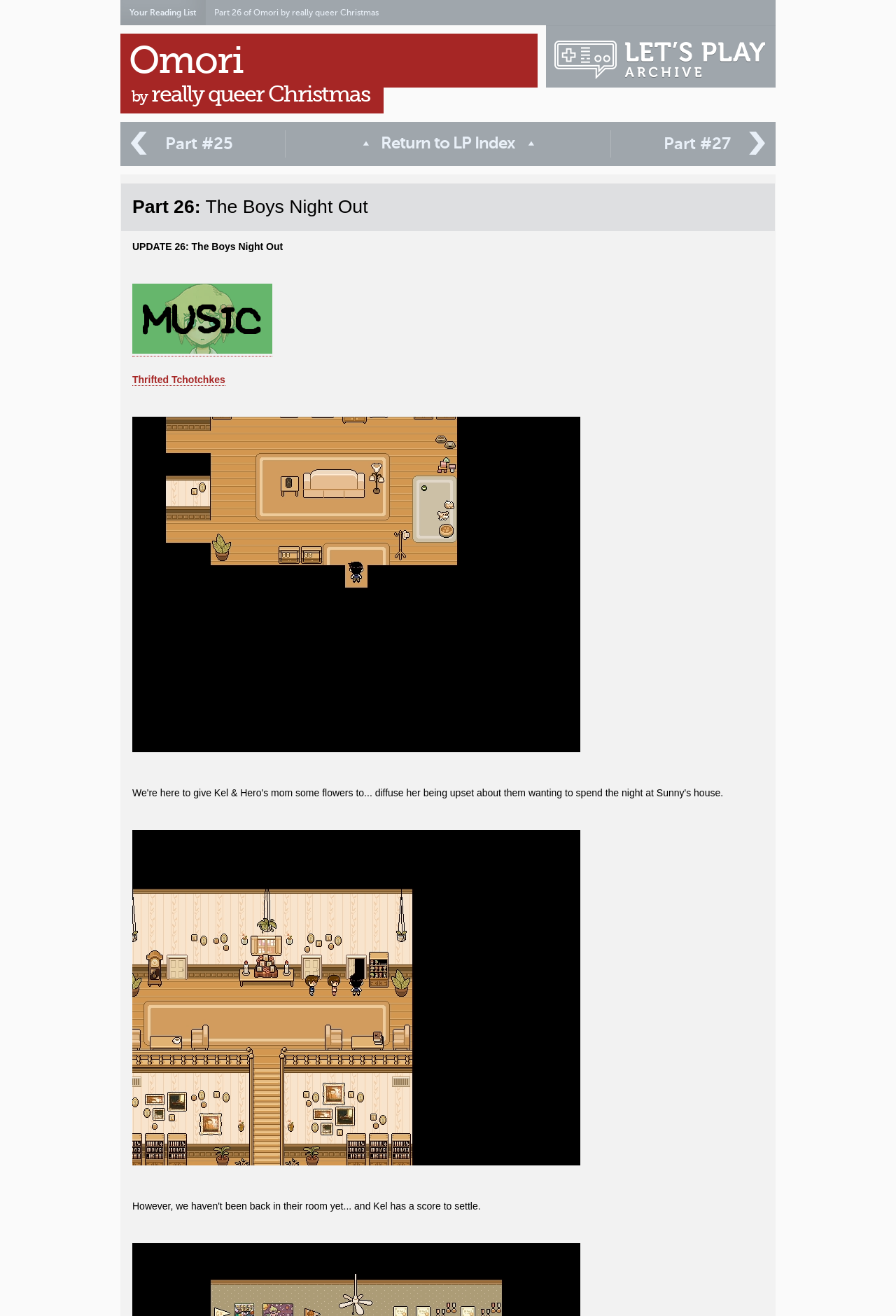Please identify the bounding box coordinates of the area that needs to be clicked to follow this instruction: "Read Part 26 of Omori by really queer Christmas".

[0.239, 0.006, 0.423, 0.013]